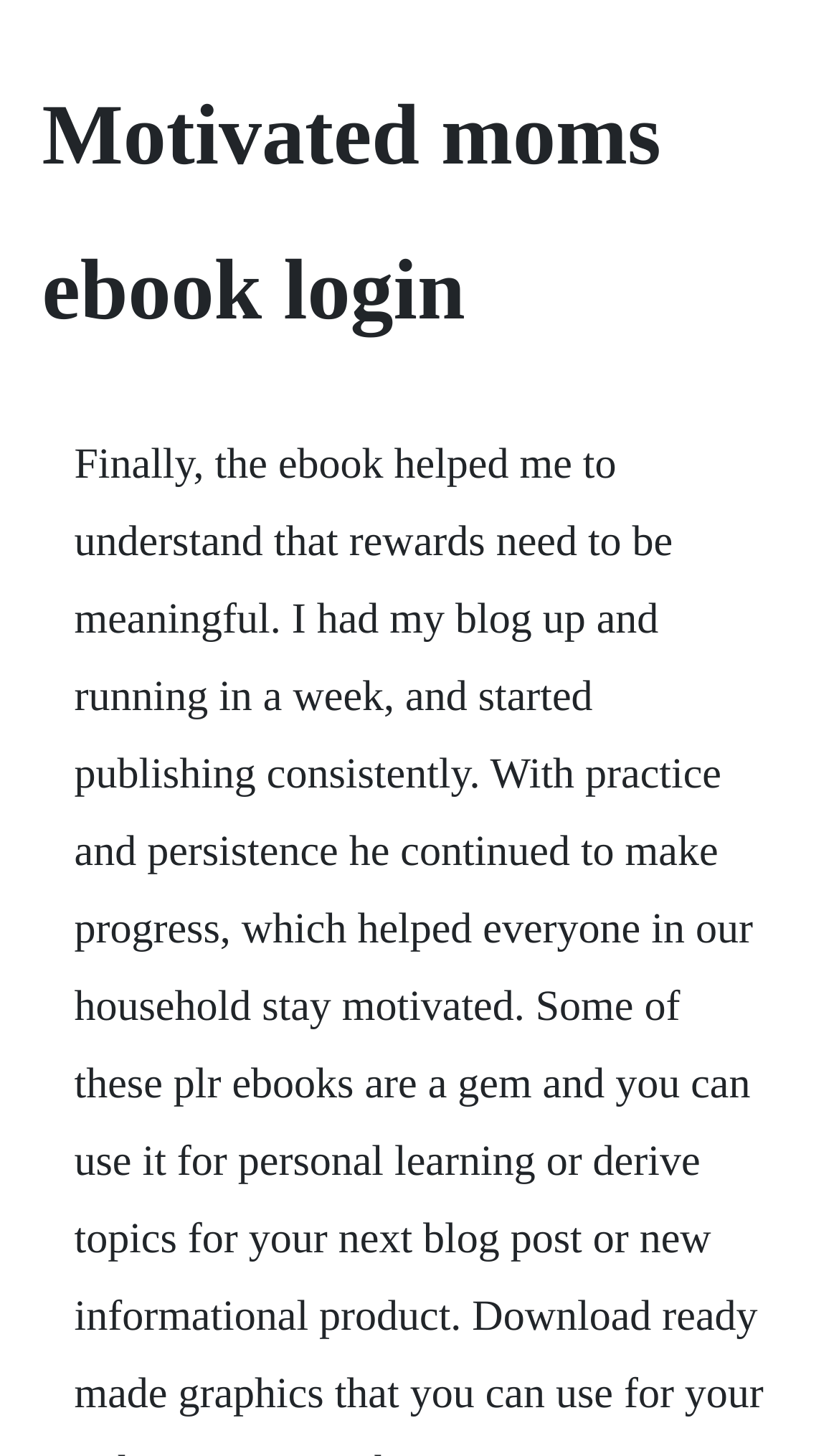Determine which piece of text is the heading of the webpage and provide it.

Motivated moms ebook login